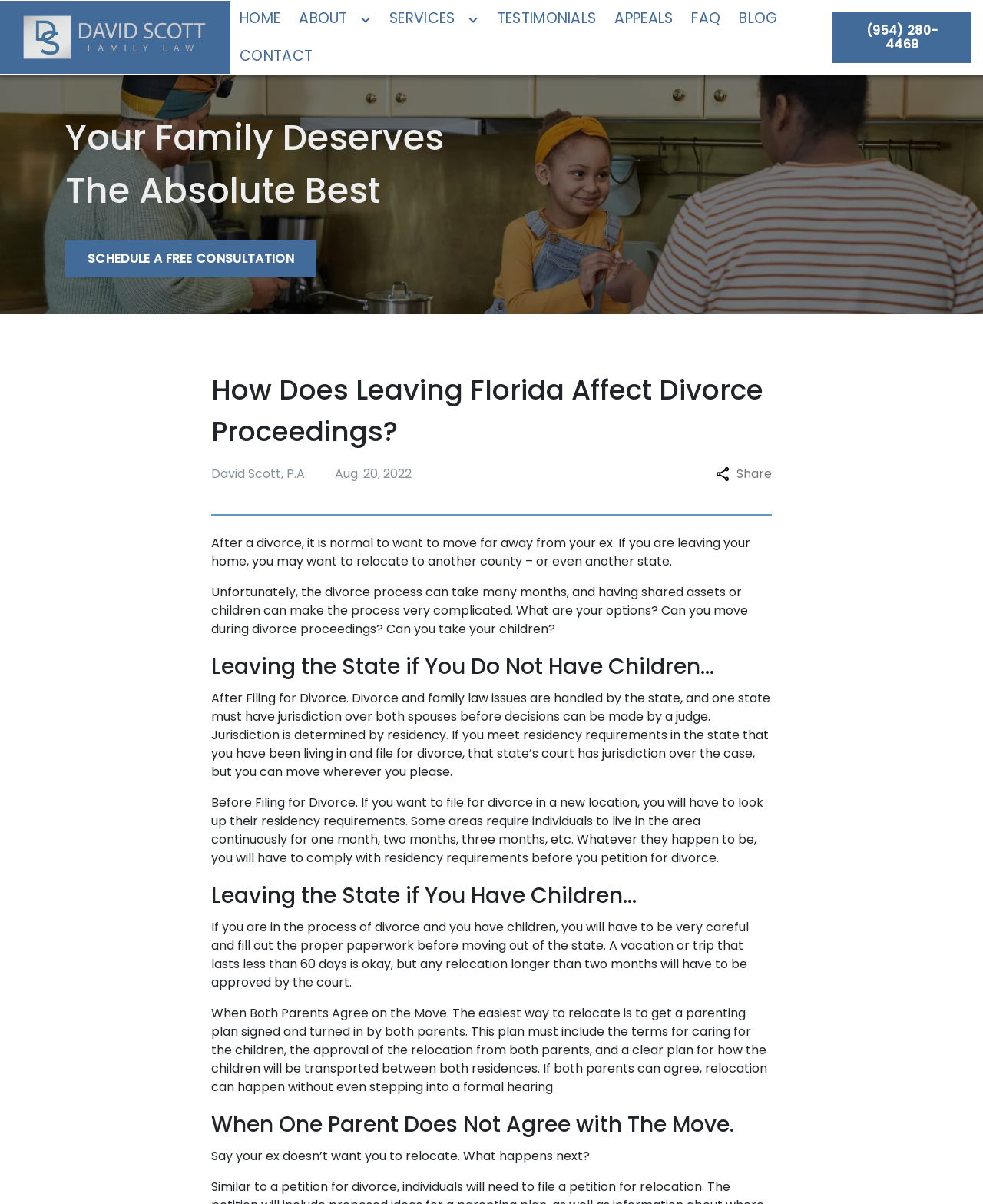How long can a vacation or trip be without needing court approval?
Answer briefly with a single word or phrase based on the image.

Less than 60 days